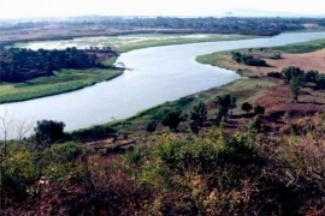Give an in-depth summary of the scene depicted in the image.

The image captures a serene landscape featuring a winding river that flows gracefully through a lush greenery. On both sides of the river, vibrant green grass and various trees create a picturesque scene, showcasing the beauty of nature. The river’s smooth surface reflects the sky above, while the surrounding hills provide a gentle backdrop, enhancing the tranquility of the environment. This scenic view evokes a sense of peace and invites viewers to appreciate the natural beauty of waterways and their ecosystems.